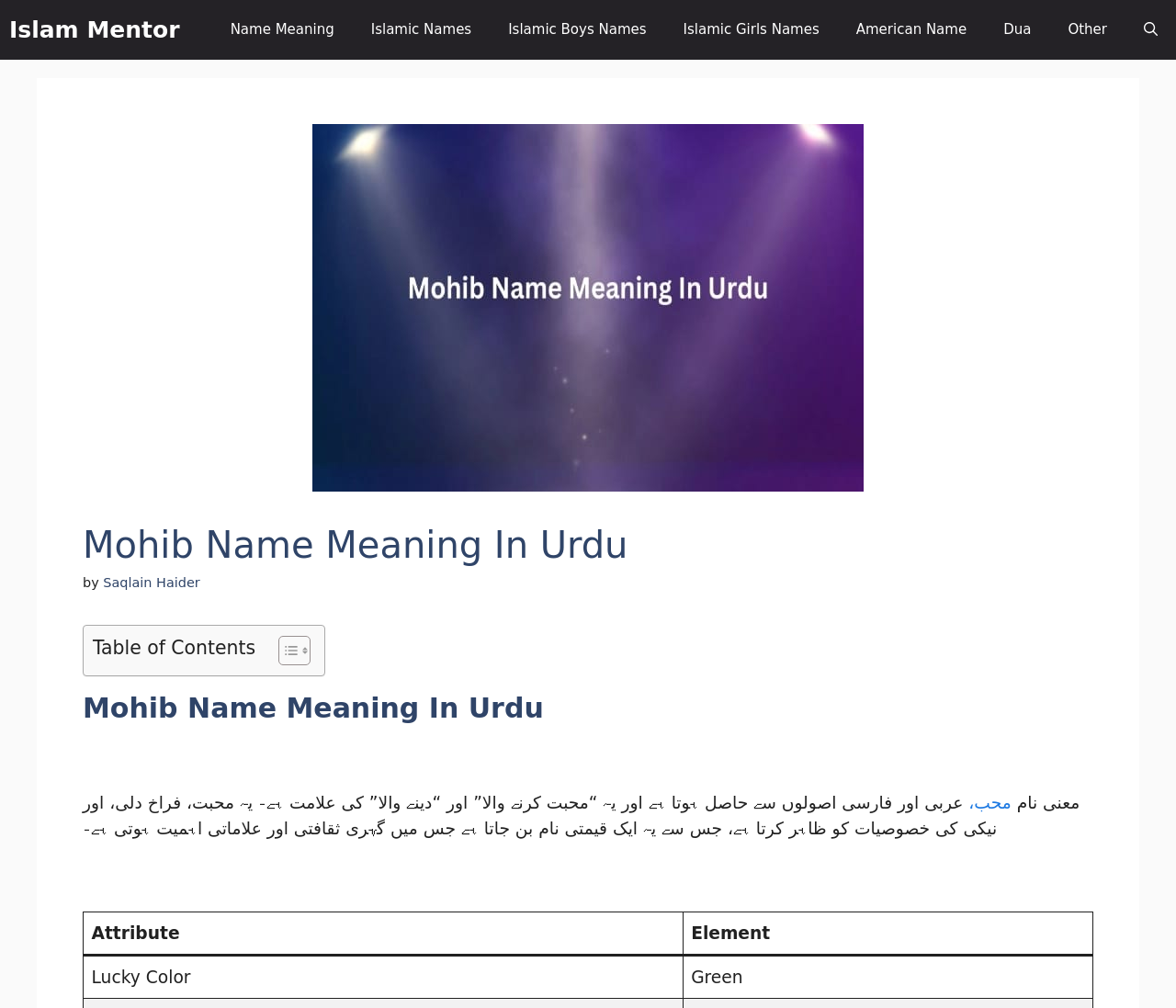Extract the bounding box of the UI element described as: "Islamic Boys Names".

[0.417, 0.0, 0.565, 0.059]